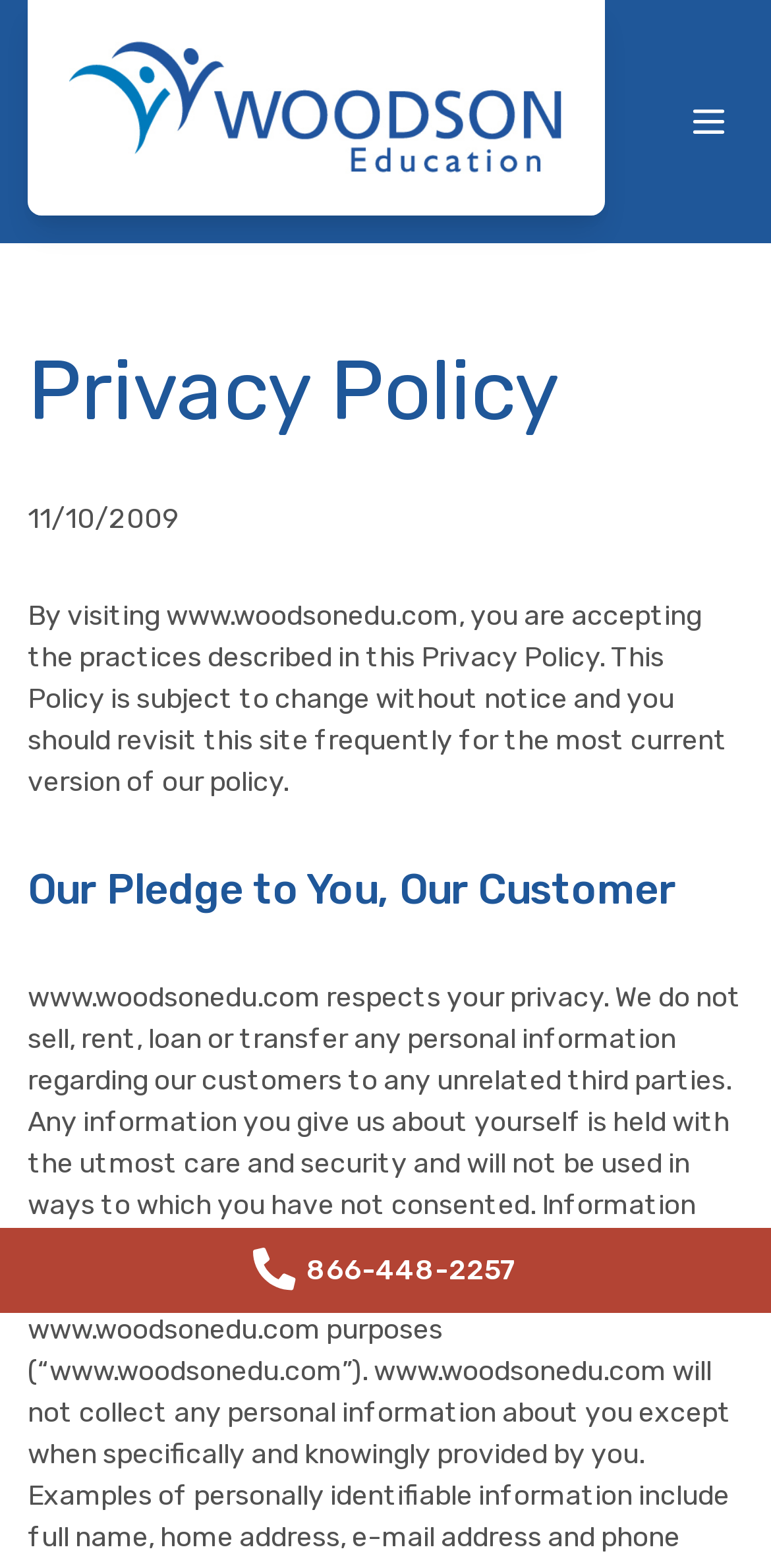Explain the webpage in detail.

The webpage is titled "Privacy Policy – Woodson Education" and has a company logo at the top left corner. Below the logo, there is a link to call 866-448-2257, positioned at the top center of the page. 

On the top right corner, there is a button to open the main menu. Below this button, the page is divided into sections. The first section has a heading "Privacy Policy" followed by a date "11/10/2009" and a paragraph of text explaining the privacy policy. This text is positioned at the top center of the page and takes up about a quarter of the page's height.

Below this section, there is another heading "Our Pledge to You, Our Customer", which is positioned at the middle of the page.